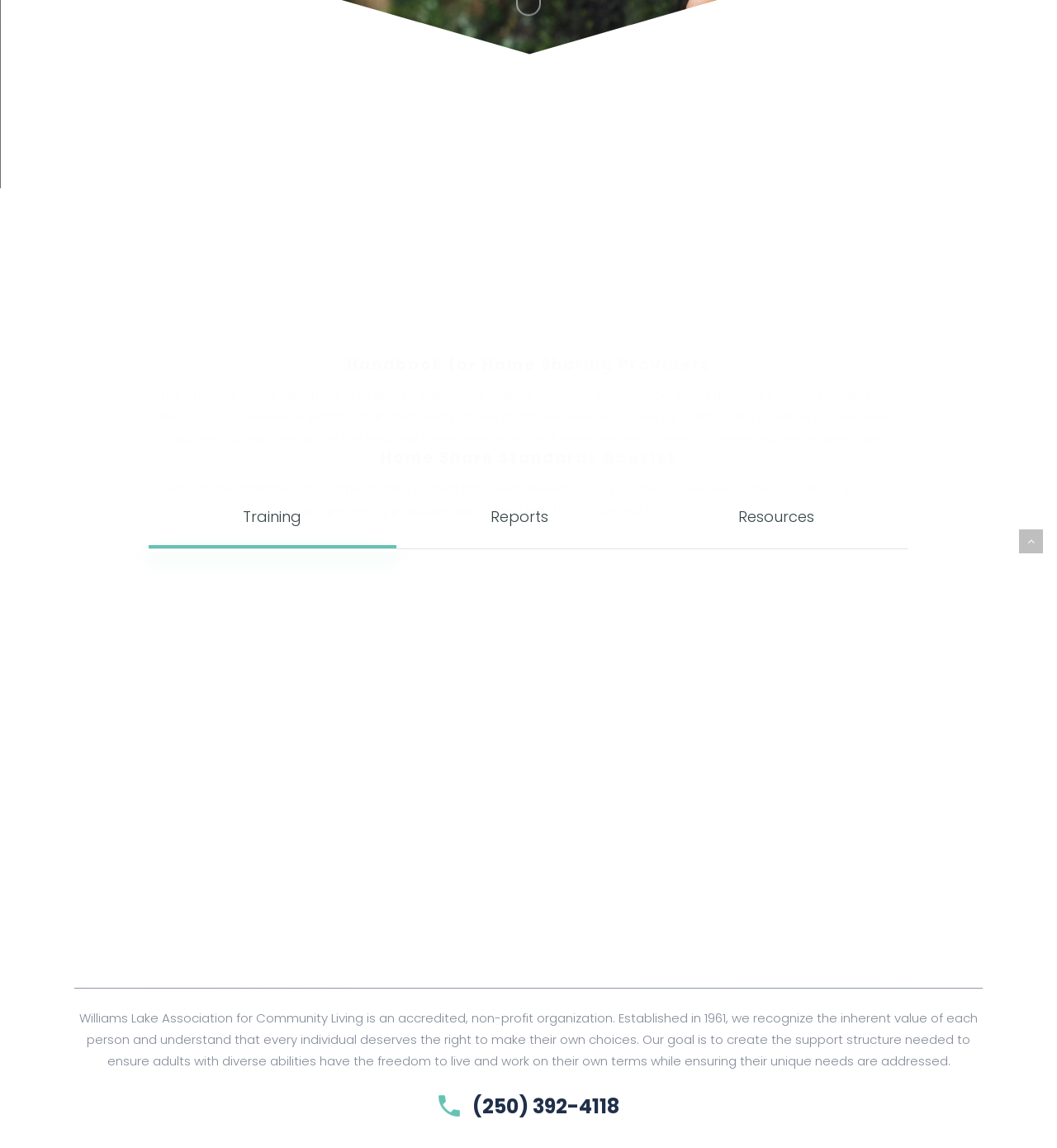Identify the bounding box of the UI component described as: "Resources".

[0.609, 0.423, 0.859, 0.478]